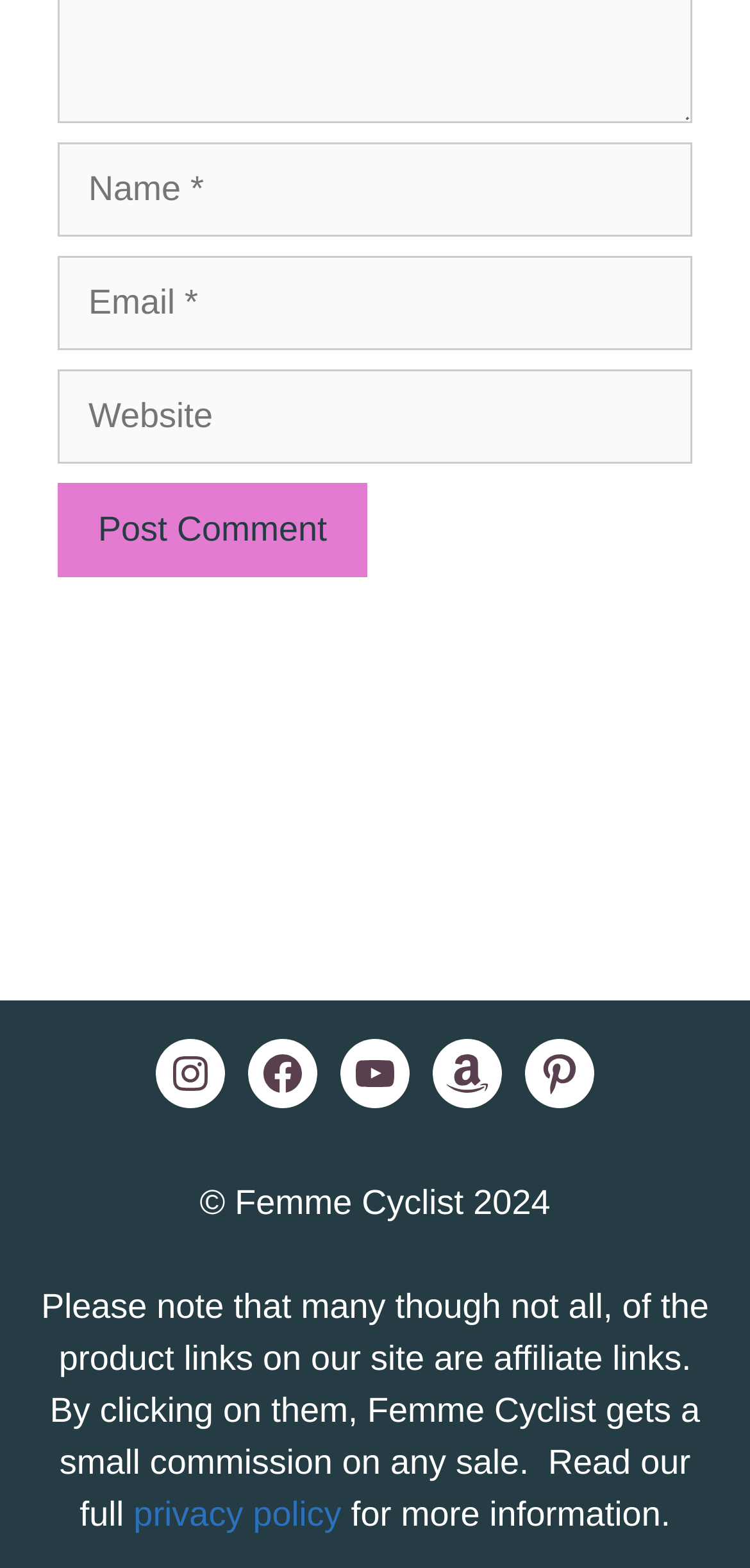Given the description of the UI element: "parent_node: Comment name="url" placeholder="Website"", predict the bounding box coordinates in the form of [left, top, right, bottom], with each value being a float between 0 and 1.

[0.077, 0.235, 0.923, 0.295]